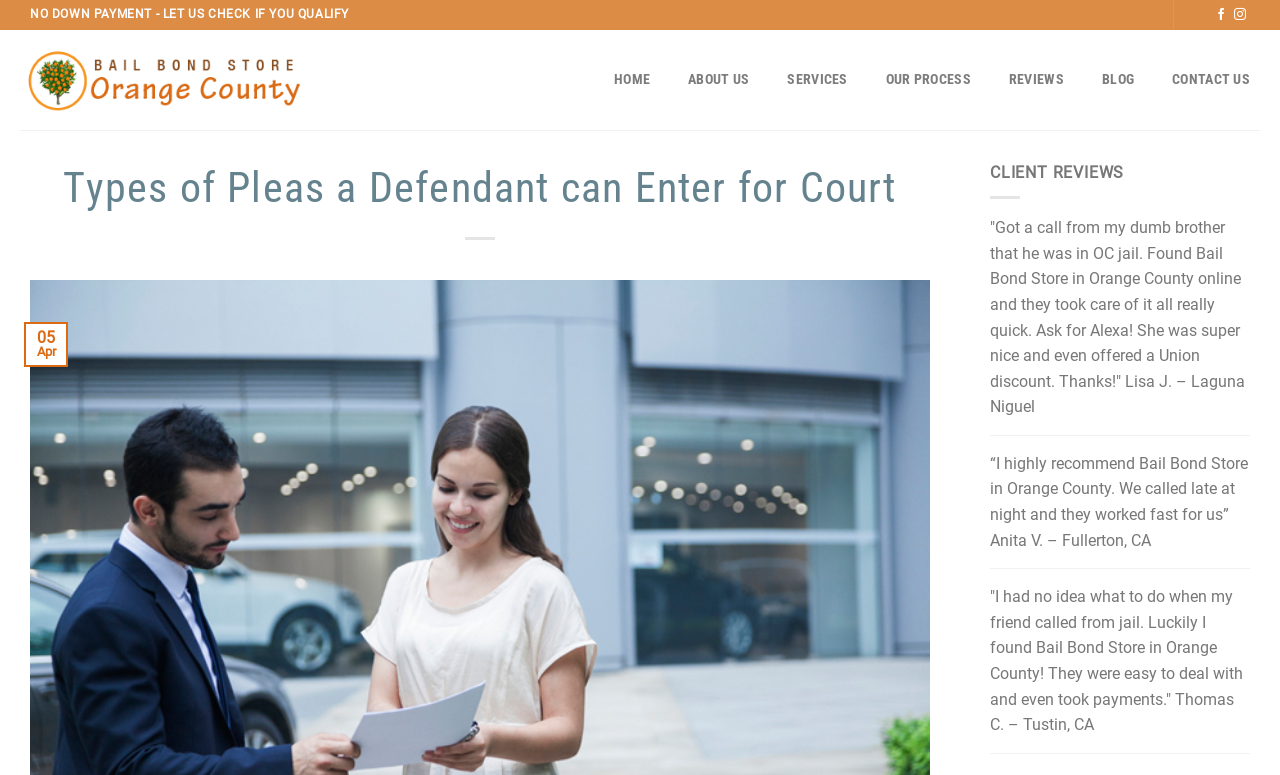Determine the bounding box coordinates of the clickable area required to perform the following instruction: "Navigate to the home page". The coordinates should be represented as four float numbers between 0 and 1: [left, top, right, bottom].

None